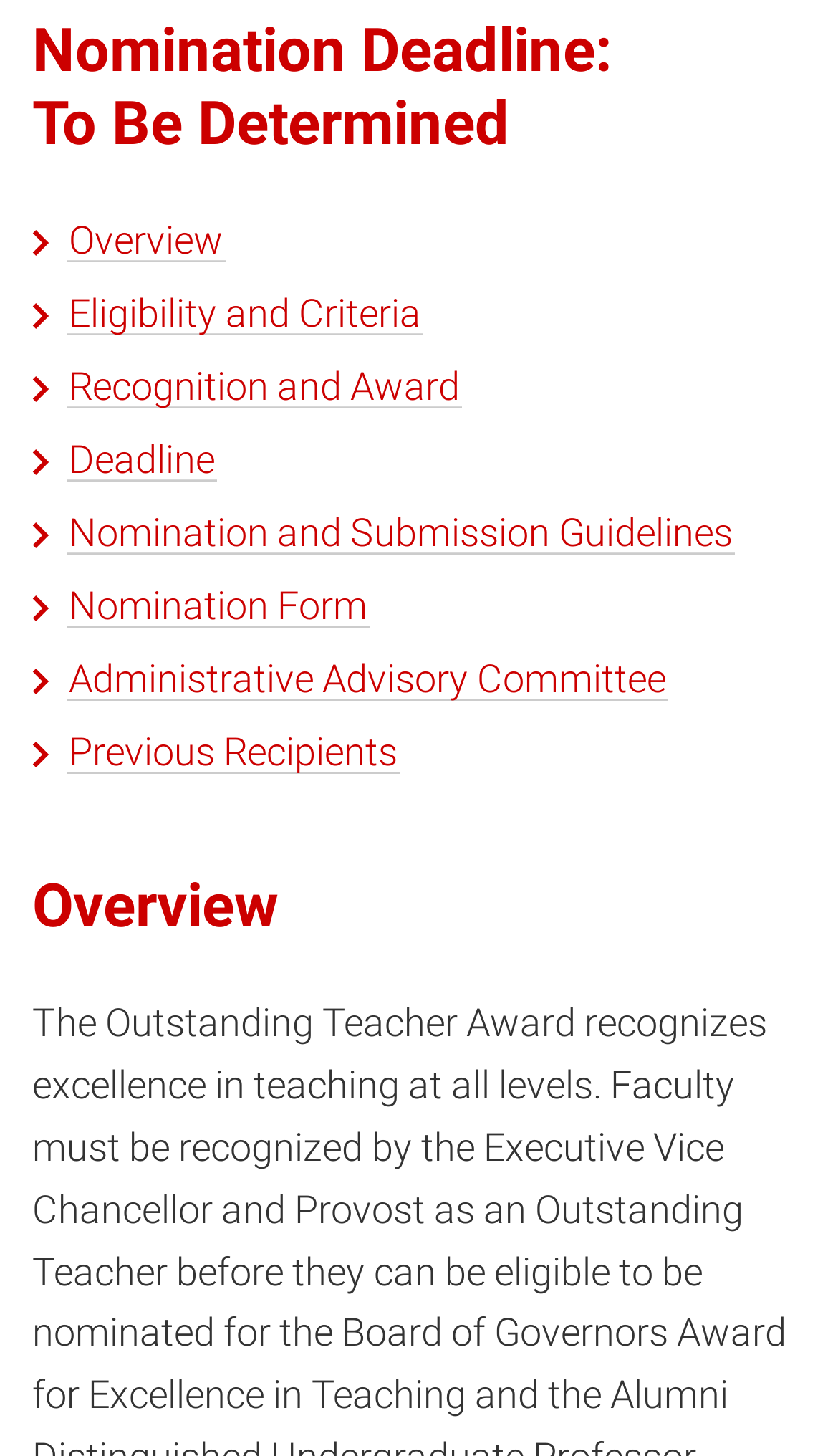Please look at the image and answer the question with a detailed explanation: What is the second link on the webpage?

The second link on the webpage is 'Eligibility and Criteria', which is located below the 'Overview' link and has a bounding box coordinate of [0.079, 0.199, 0.505, 0.23].